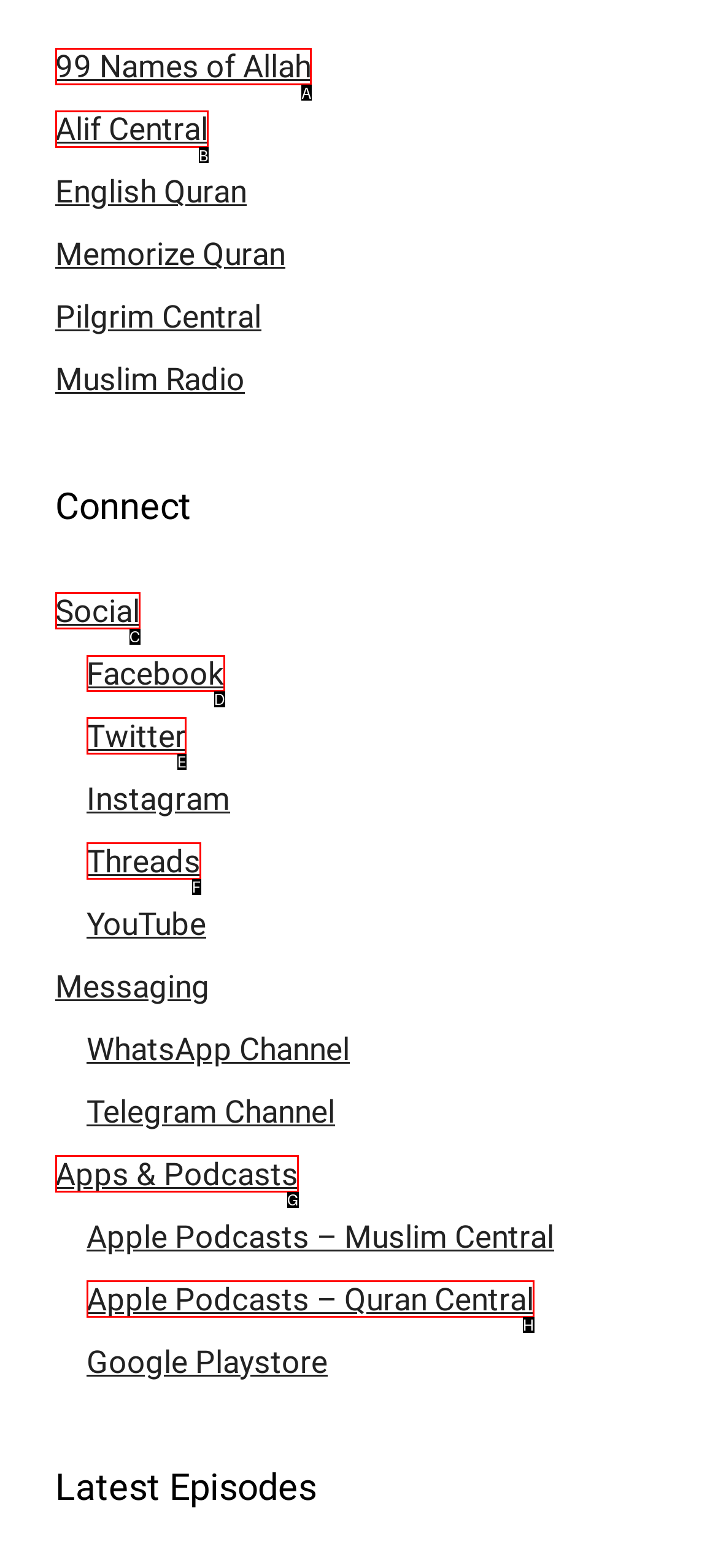Choose the letter of the option you need to click to Open Facebook. Answer with the letter only.

D